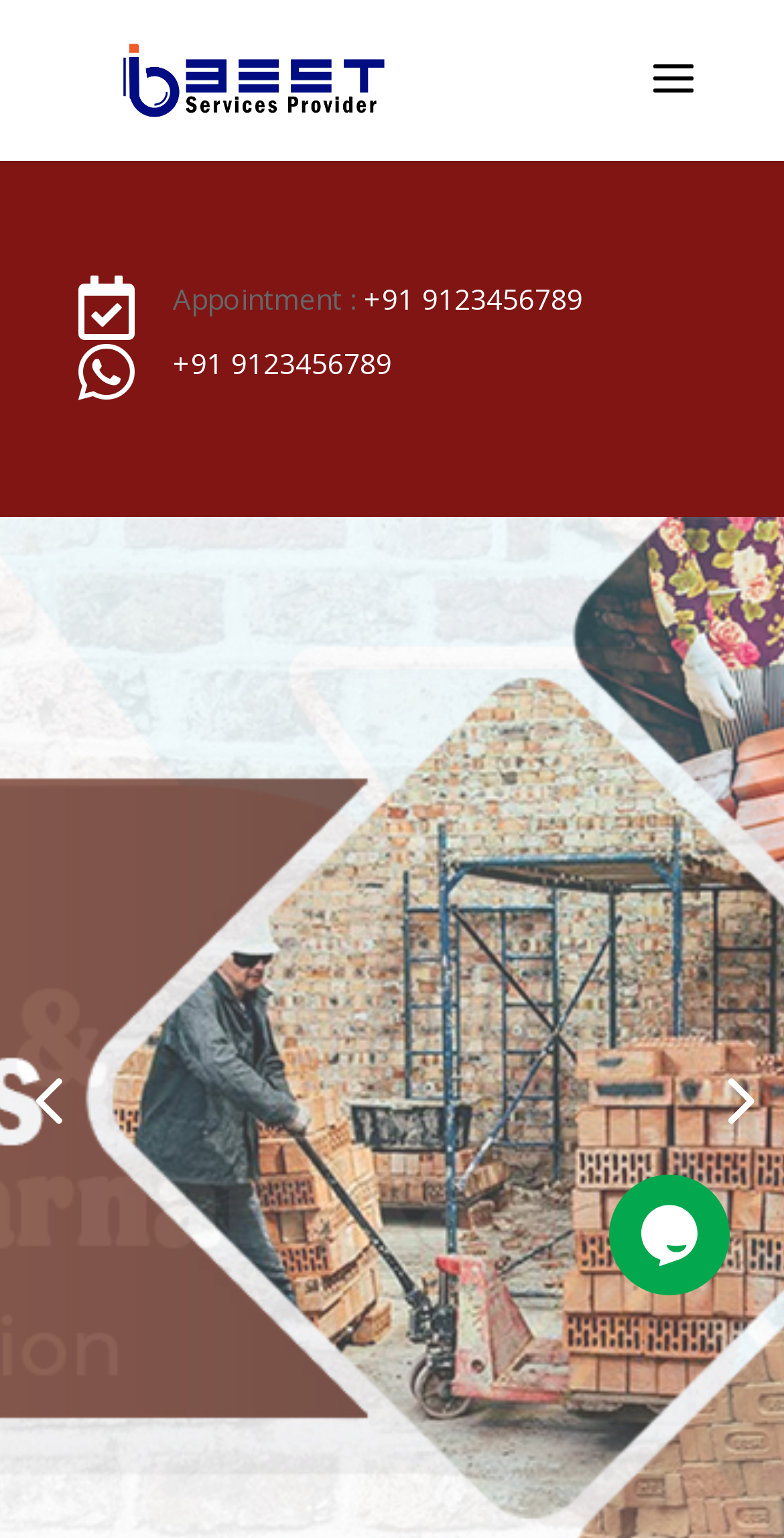Give a one-word or one-phrase response to the question:
How many links are on the top of the webpage?

2